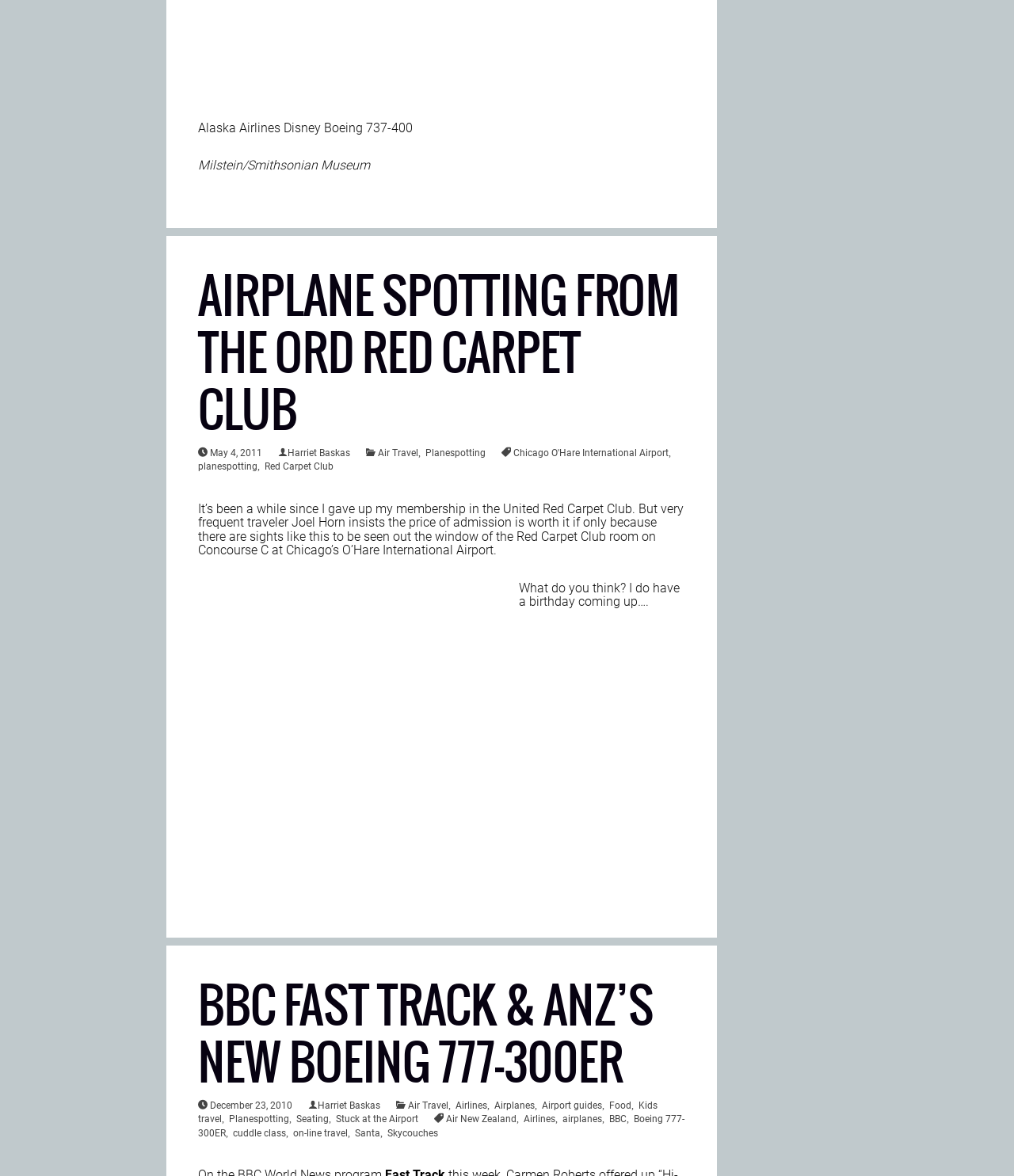Give a one-word or short-phrase answer to the following question: 
How many categories are mentioned in the second article?

10